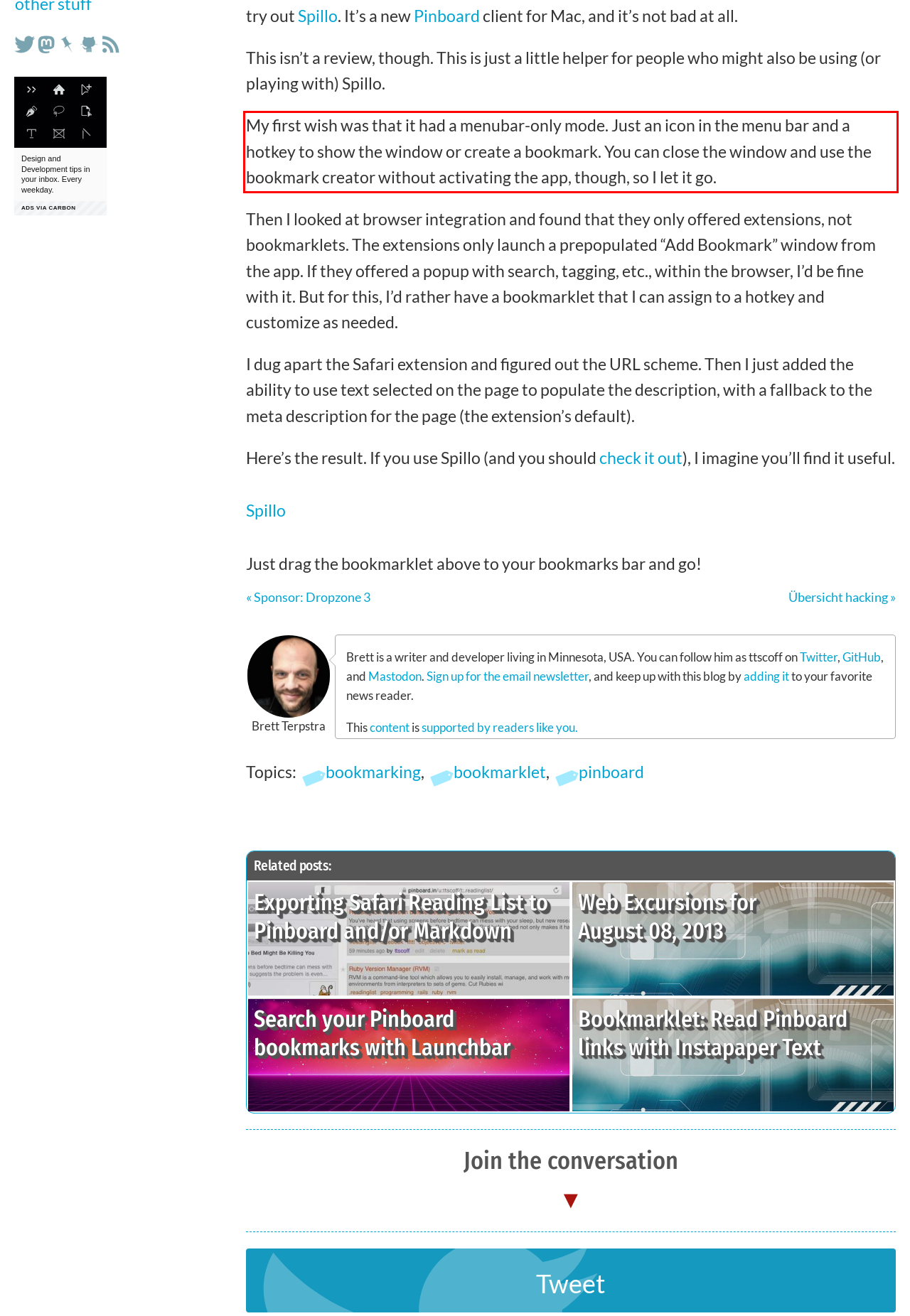Observe the screenshot of the webpage that includes a red rectangle bounding box. Conduct OCR on the content inside this red bounding box and generate the text.

My first wish was that it had a menubar-only mode. Just an icon in the menu bar and a hotkey to show the window or create a bookmark. You can close the window and use the bookmark creator without activating the app, though, so I let it go.